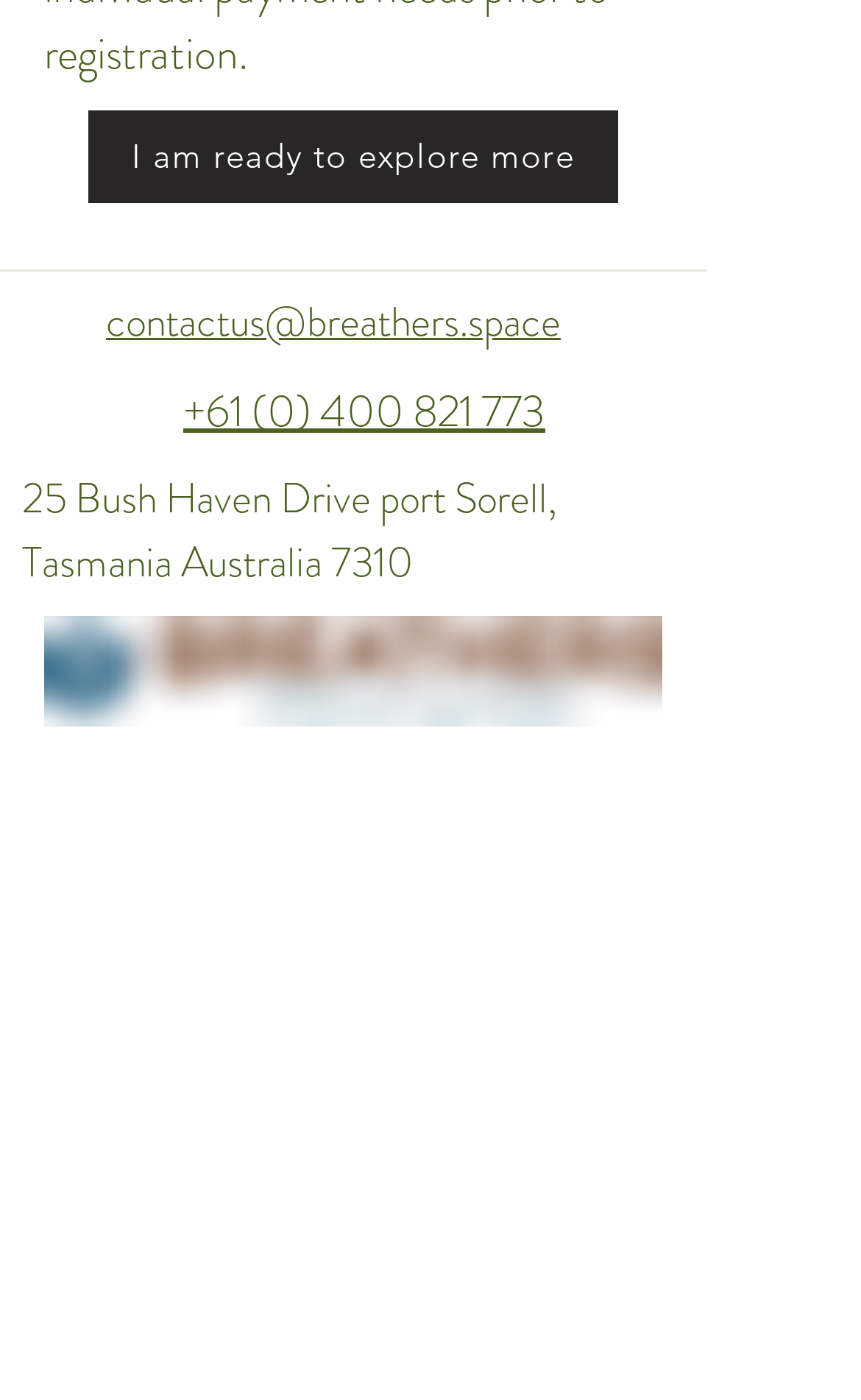Find the bounding box coordinates for the area that should be clicked to accomplish the instruction: "Call the phone number".

[0.213, 0.272, 0.633, 0.317]